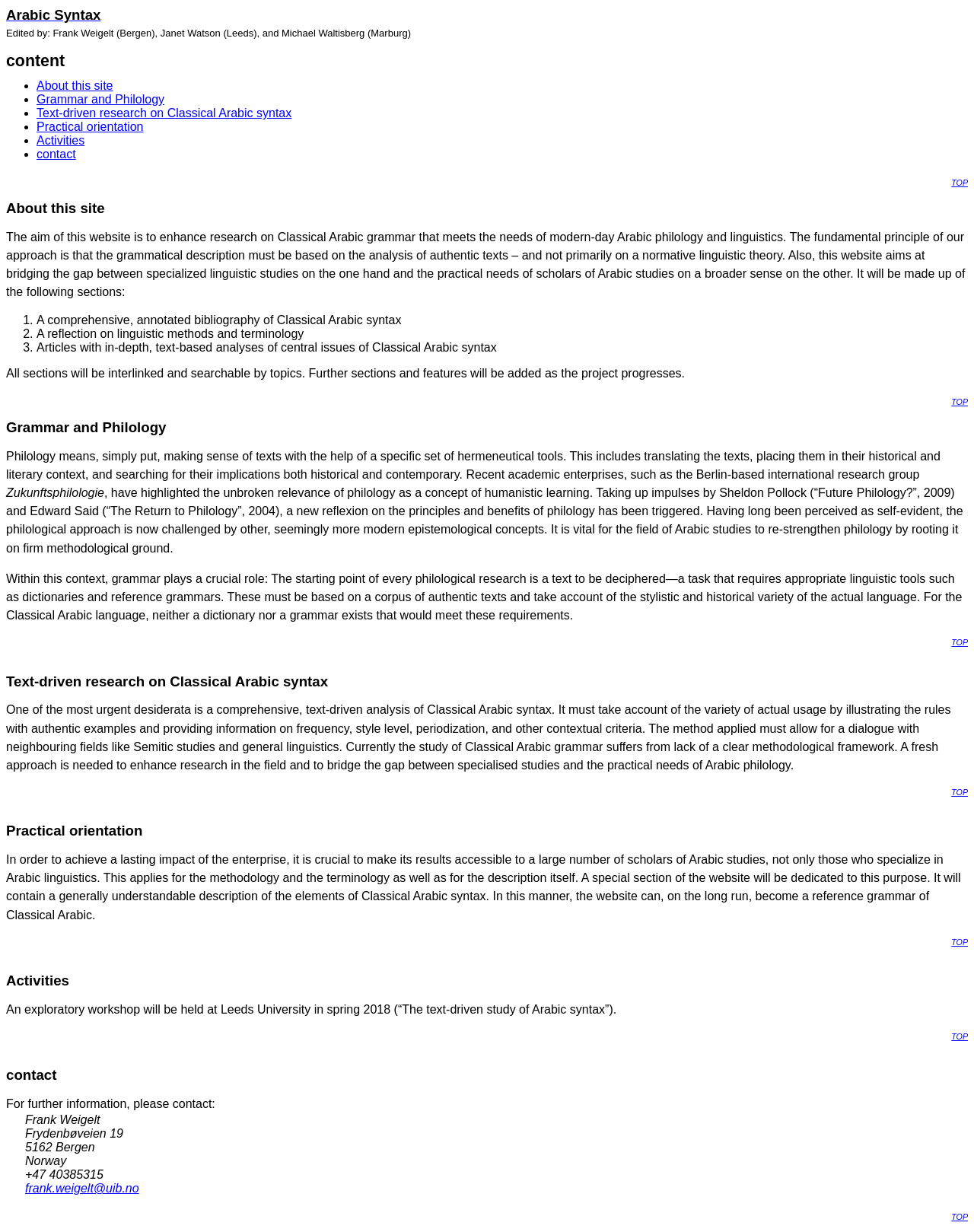Please identify the bounding box coordinates of the element that needs to be clicked to perform the following instruction: "Contact 'Frank Weigelt'".

[0.026, 0.959, 0.143, 0.97]